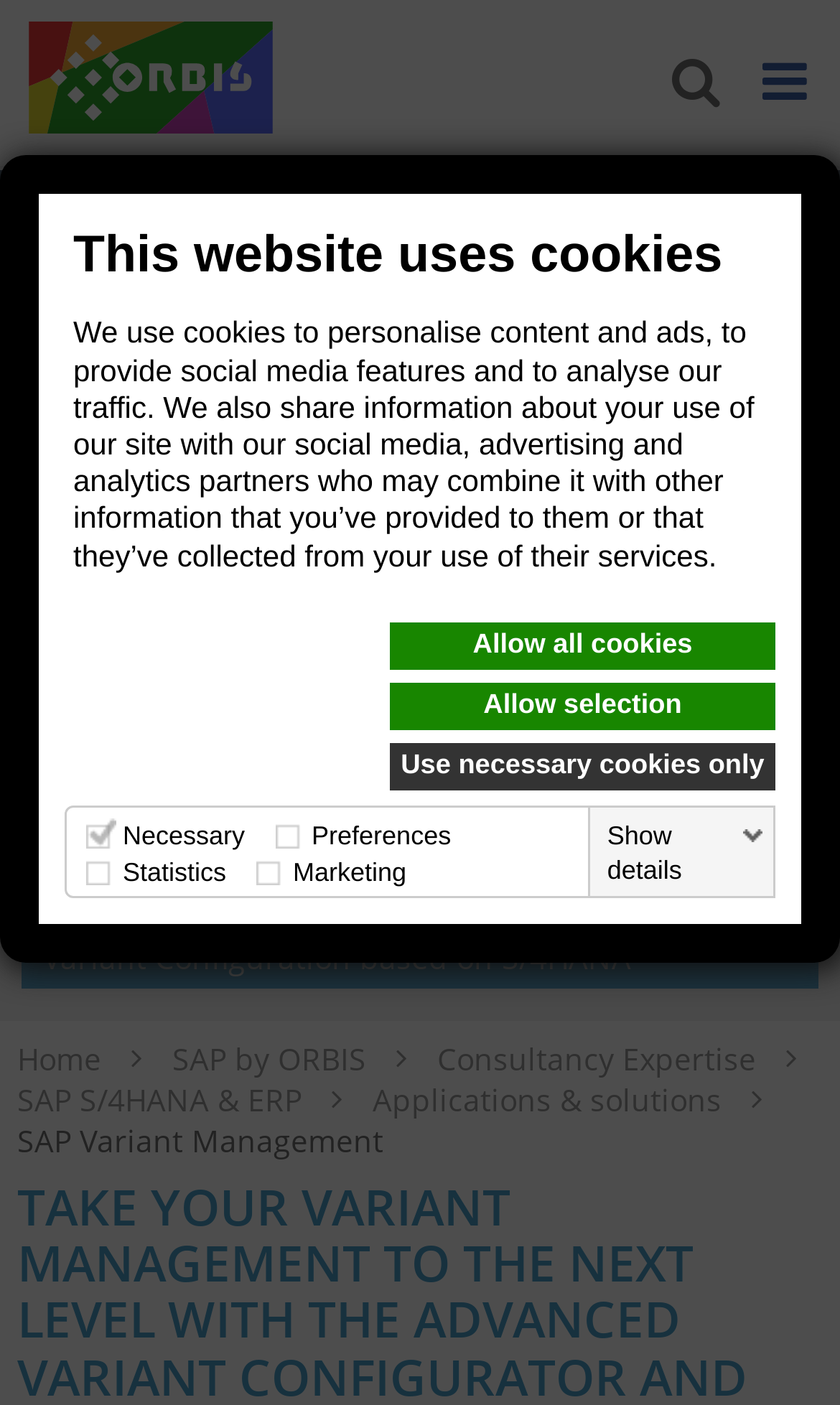Identify and generate the primary title of the webpage.

TAKE YOUR VARIANT MANAGEMENT TO THE NEXT LEVEL WITH THE ADVANCED VARIANT CONFIGURATOR AND S/4HANA